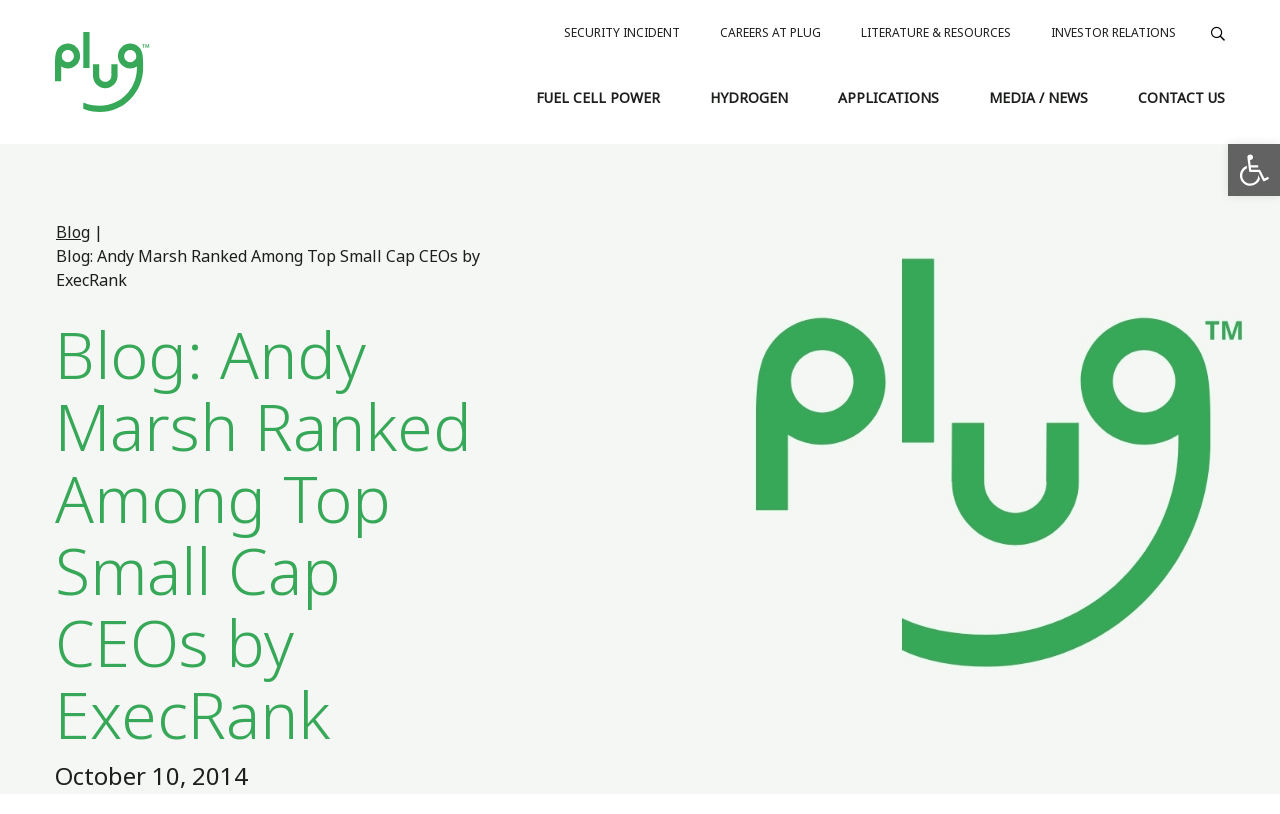Give a one-word or phrase response to the following question: How many main navigation links are there?

6